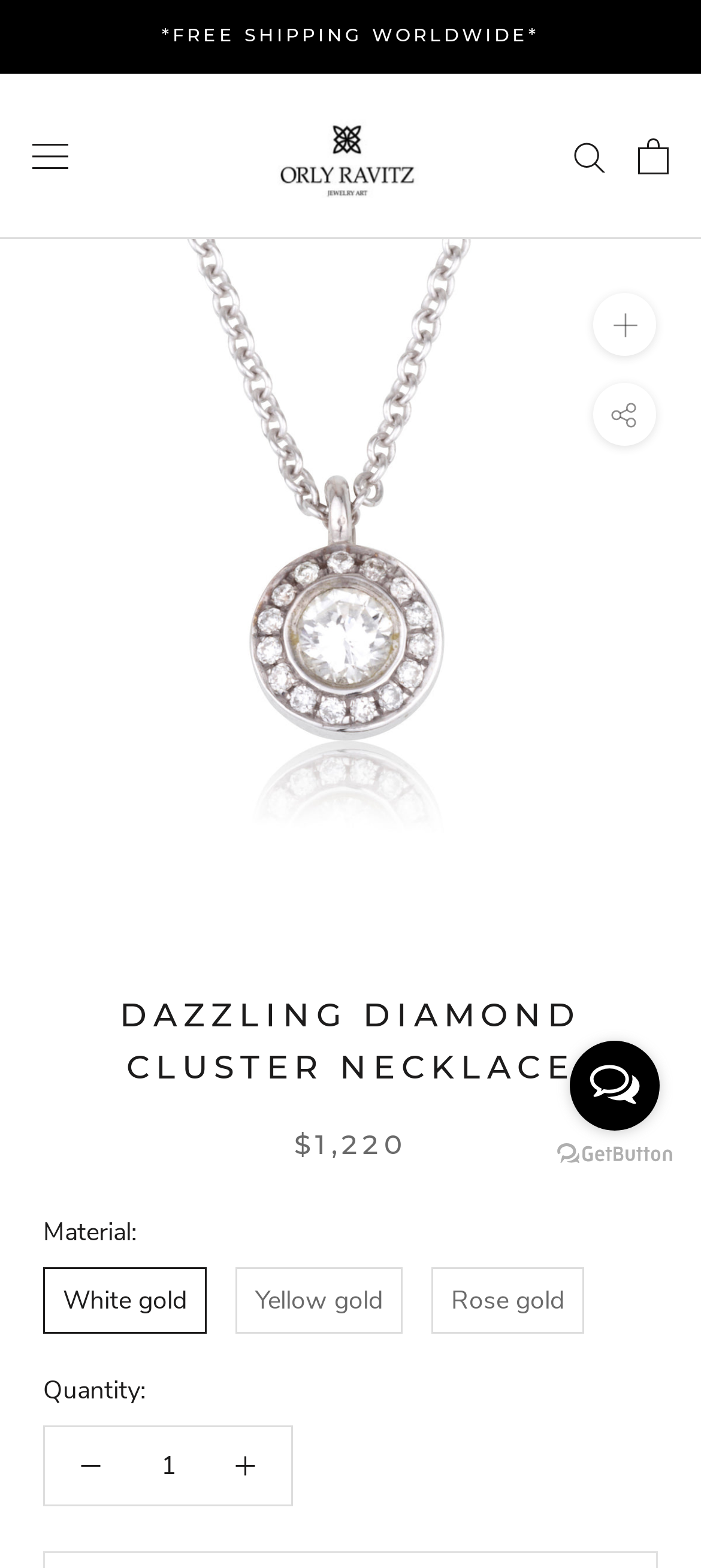Answer the question below in one word or phrase:
What are the available gold options for the necklace?

White gold, Yellow gold, Rose gold